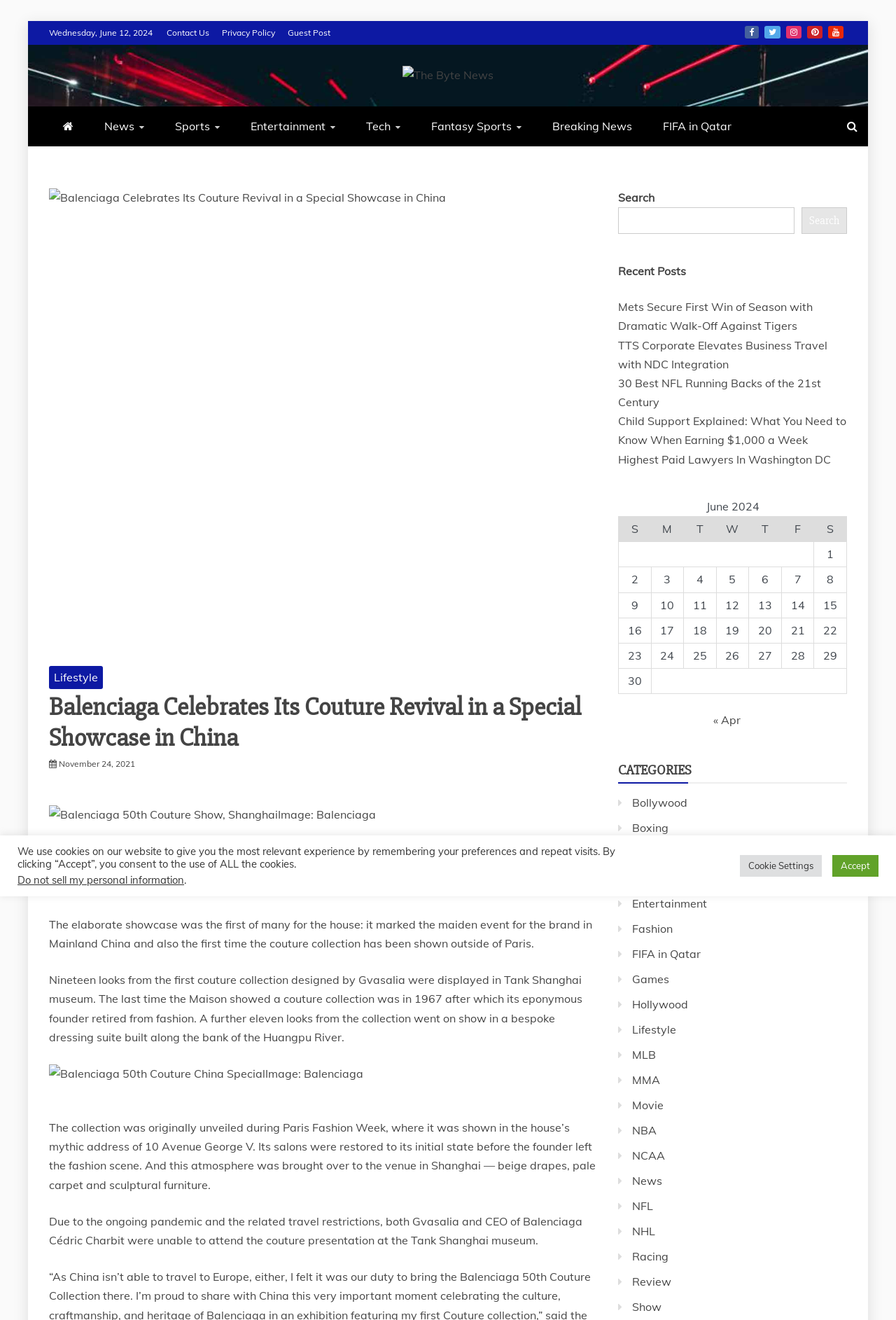What is the name of the fashion house that kicked off an exclusive five-day event?
Using the information from the image, answer the question thoroughly.

The answer can be found in the article's text, which states 'Over the last weekend (from November 19), luxury fashion house Balenciaga kicked off an exclusive five-day event to present its 50th Couture Collection designed by creative director, Demna Gvasalia.'